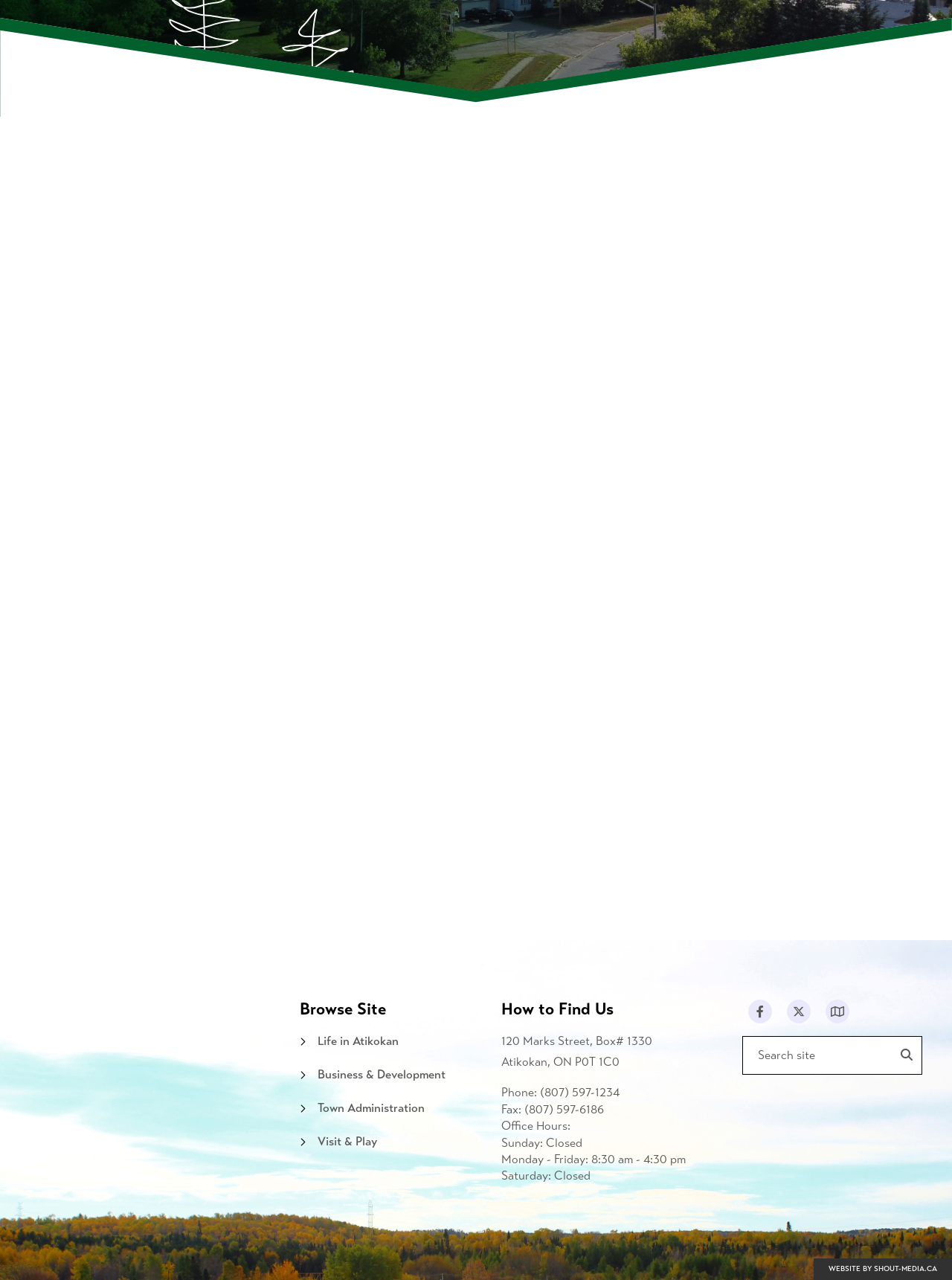Using the webpage screenshot, locate the HTML element that fits the following description and provide its bounding box: "Fees".

[0.031, 0.549, 0.304, 0.585]